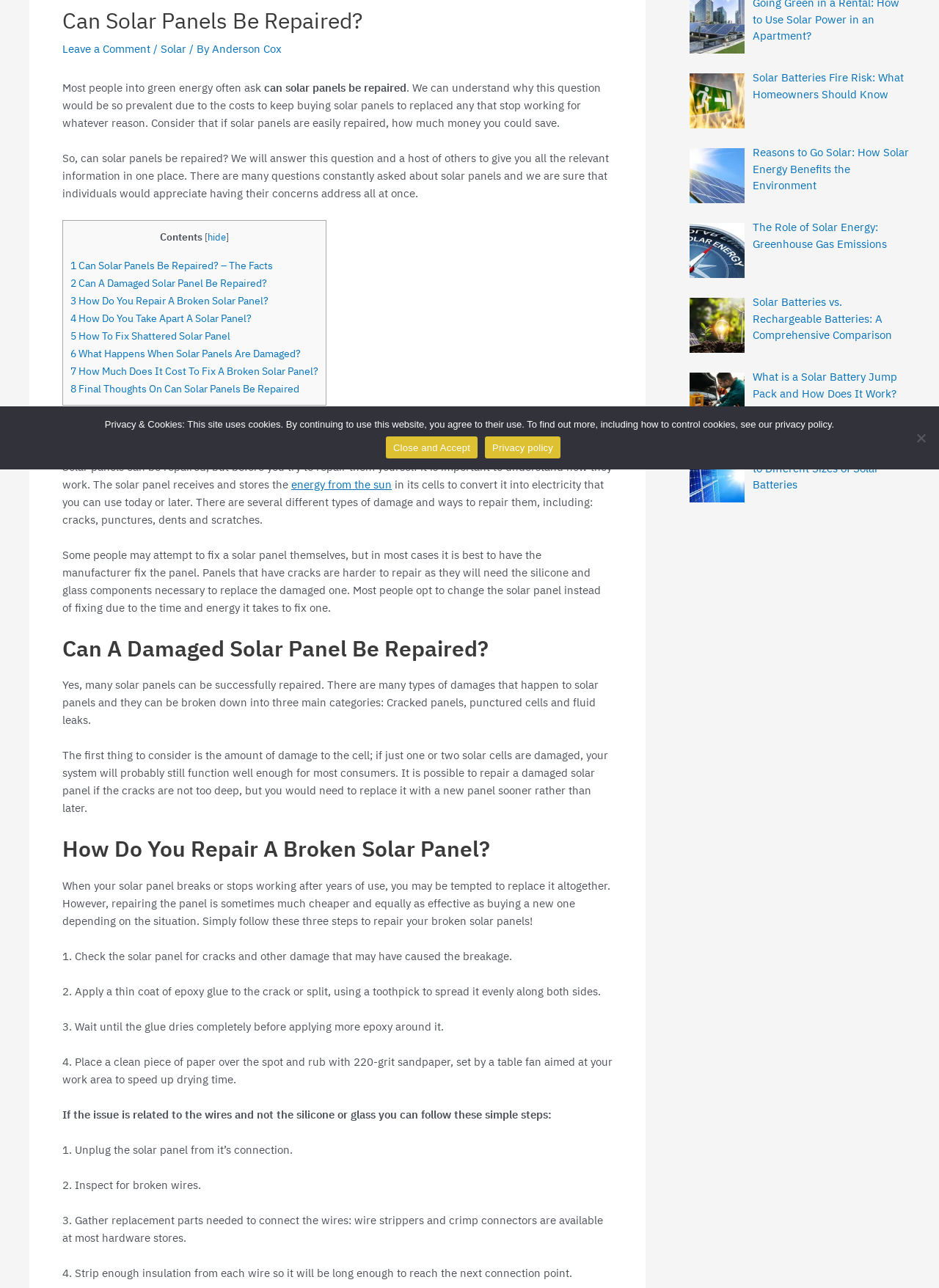Given the element description, predict the bounding box coordinates in the format (top-left x, top-left y, bottom-right x, bottom-right y). Make sure all values are between 0 and 1. Here is the element description: hide

[0.221, 0.179, 0.241, 0.189]